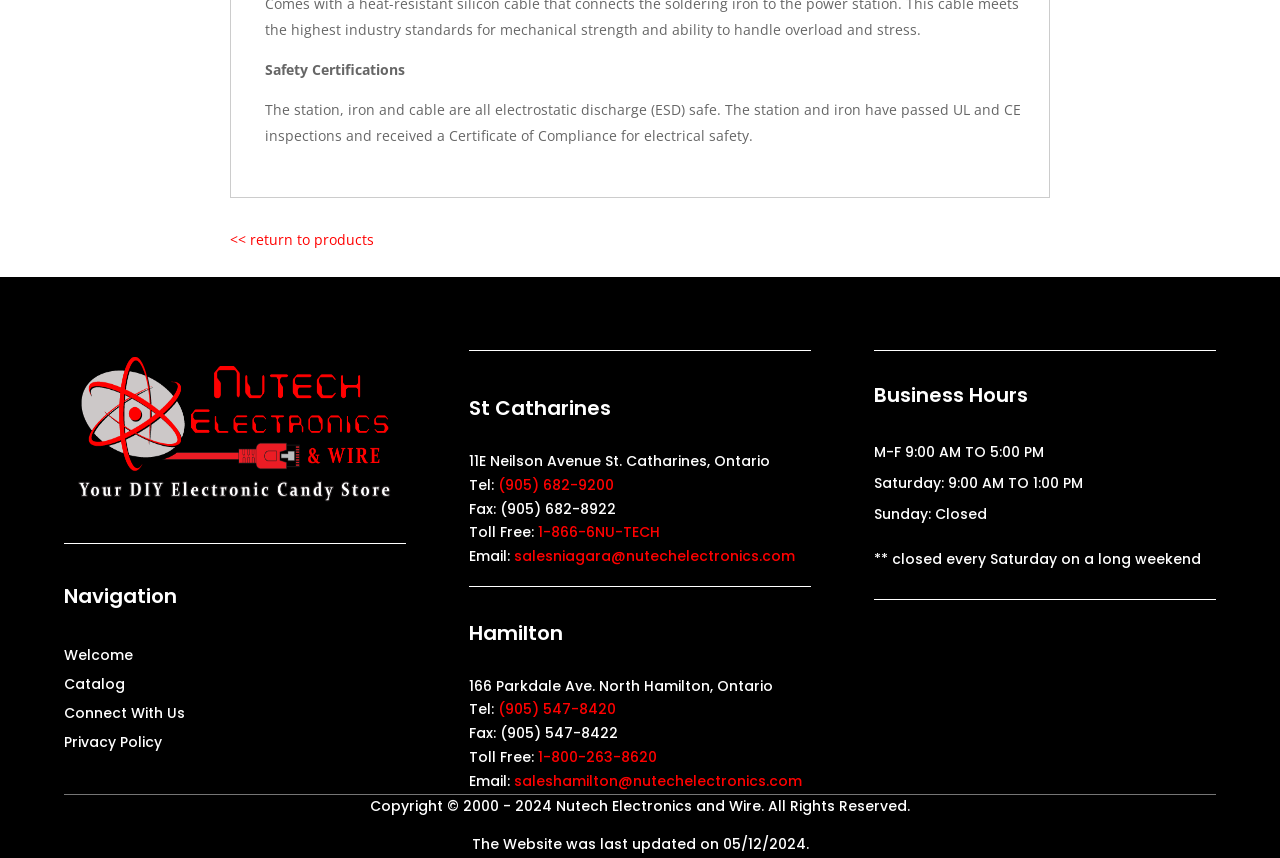Bounding box coordinates are specified in the format (top-left x, top-left y, bottom-right x, bottom-right y). All values are floating point numbers bounded between 0 and 1. Please provide the bounding box coordinate of the region this sentence describes: 1-800-263-8620

[0.42, 0.871, 0.513, 0.894]